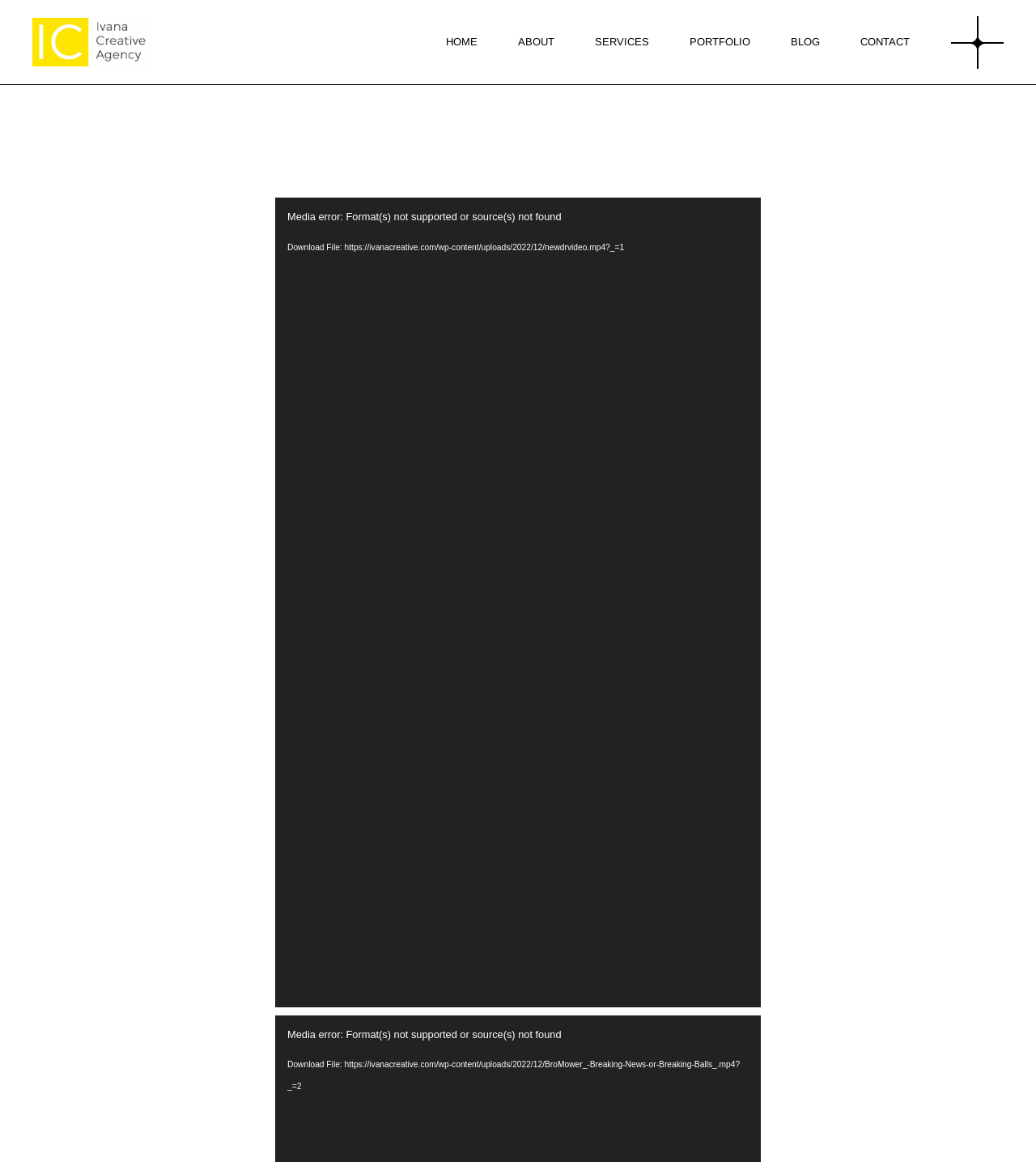Provide an in-depth caption for the contents of the webpage.

The webpage is about Video Scripting by Ivana Creative. At the top left corner, there is a logo consisting of three images: 'logo main', 'logo dark', and 'logo light'. 

Below the logo, there is a top menu navigation bar that spans across the top of the page, containing links to 'HOME', 'ABOUT', 'SERVICES', 'PORTFOLIO', 'BLOG', and 'CONTACT'. The 'SERVICES' link has a dropdown menu with three sub-links: 'Brand Design', 'Content Creation', and 'Social Media', each accompanied by an image.

On the right side of the page, there is a link with an image, and below it, there are three more links with images, which are duplicates of the 'Brand Design', 'Content Creation', and 'Social Media' links from the top menu.

The main content of the page is a video player that takes up most of the page's real estate. The video player has a play button, a timer, and a time slider. There are also buttons to mute and enter full-screen mode. Above the video player, there is a static text 'Video Player', and below it, there is another instance of the same text. 

Inside the video player, there is a media error message indicating that the format is not supported or the source is not found. There are also two links to download video files.